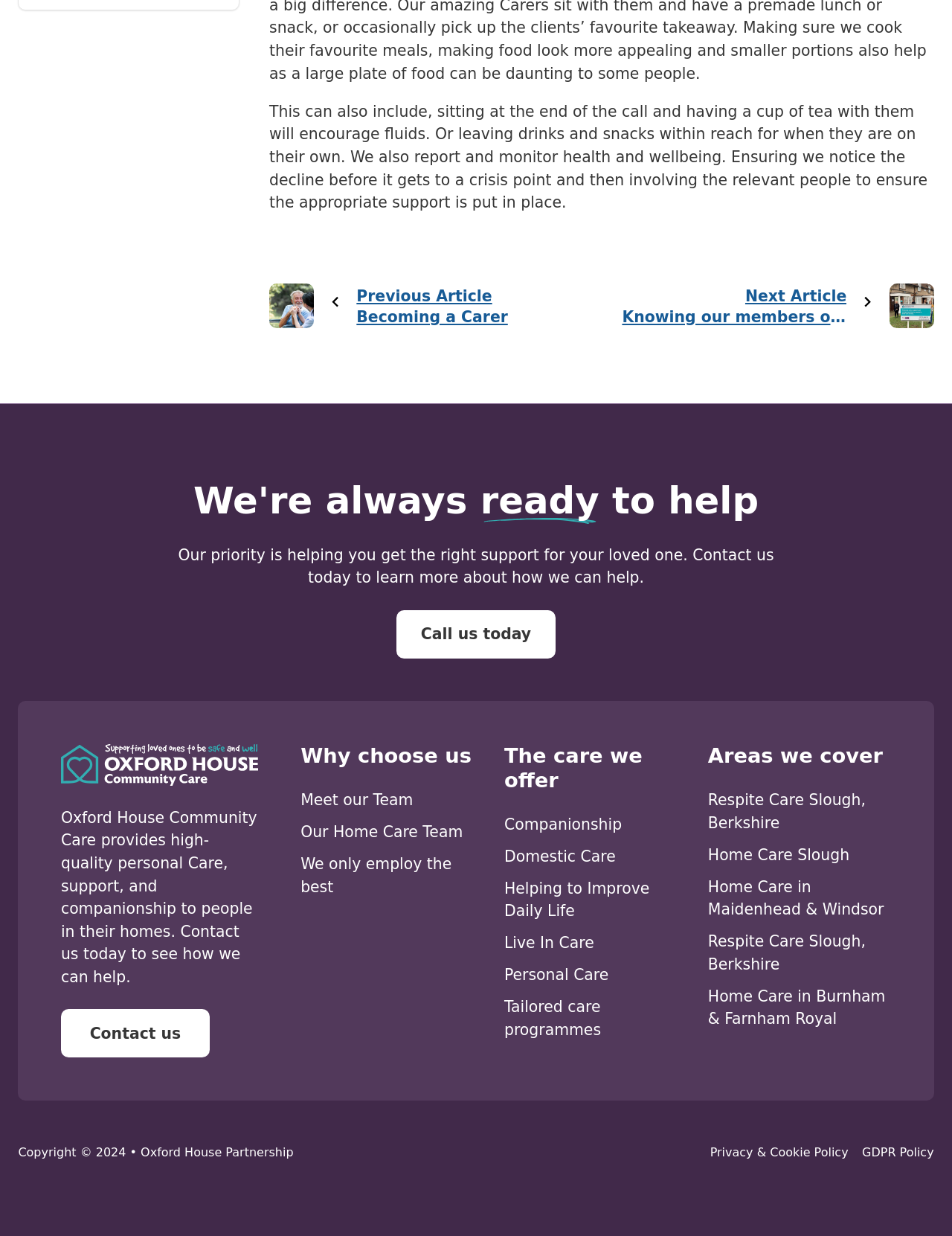Locate the bounding box coordinates of the area to click to fulfill this instruction: "Read the blog". The bounding box should be presented as four float numbers between 0 and 1, in the order [left, top, right, bottom].

None